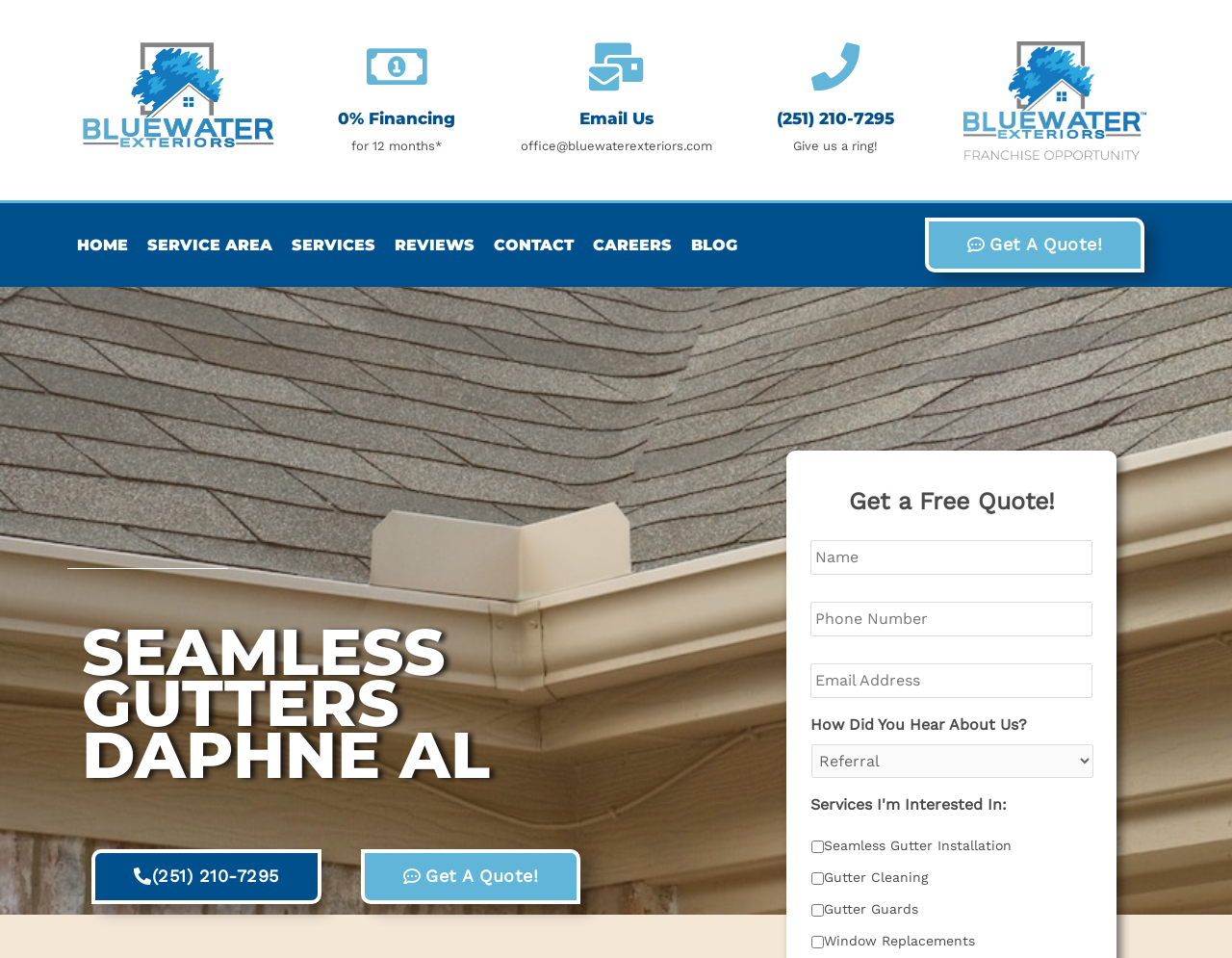Please identify the bounding box coordinates of the area that needs to be clicked to follow this instruction: "Call the phone number".

[0.63, 0.114, 0.726, 0.134]